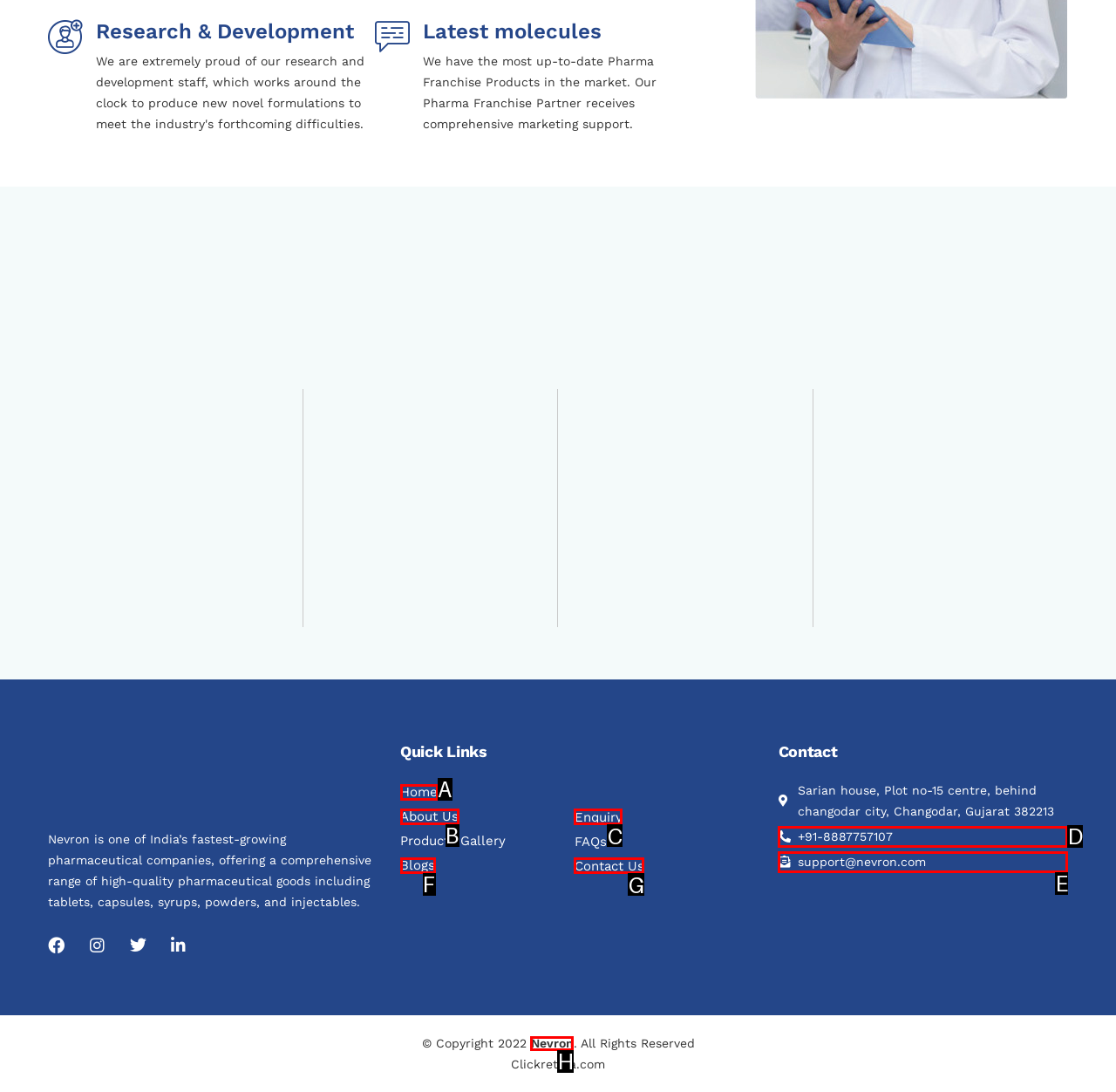Identify the HTML element that corresponds to the following description: Contact Us. Provide the letter of the correct option from the presented choices.

G